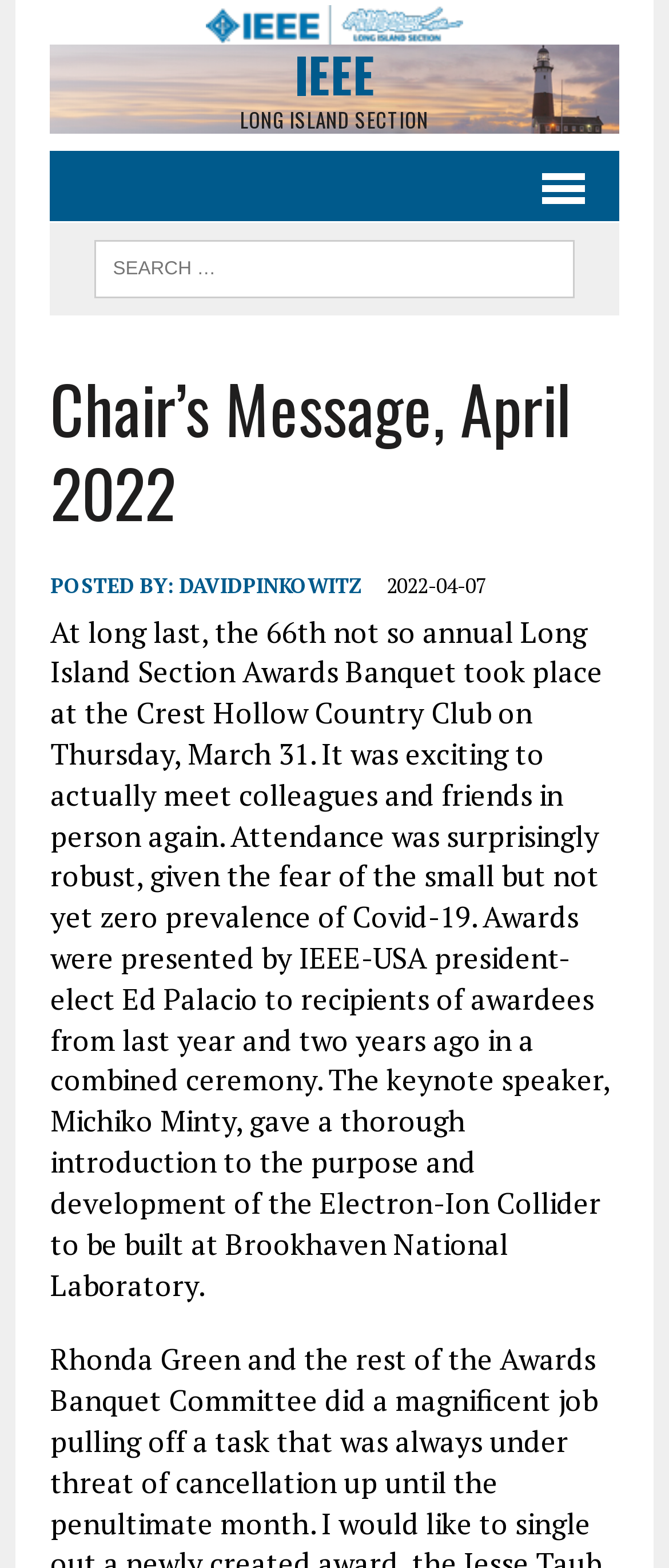Provide a brief response to the question using a single word or phrase: 
What is the date of the message?

2022-04-07